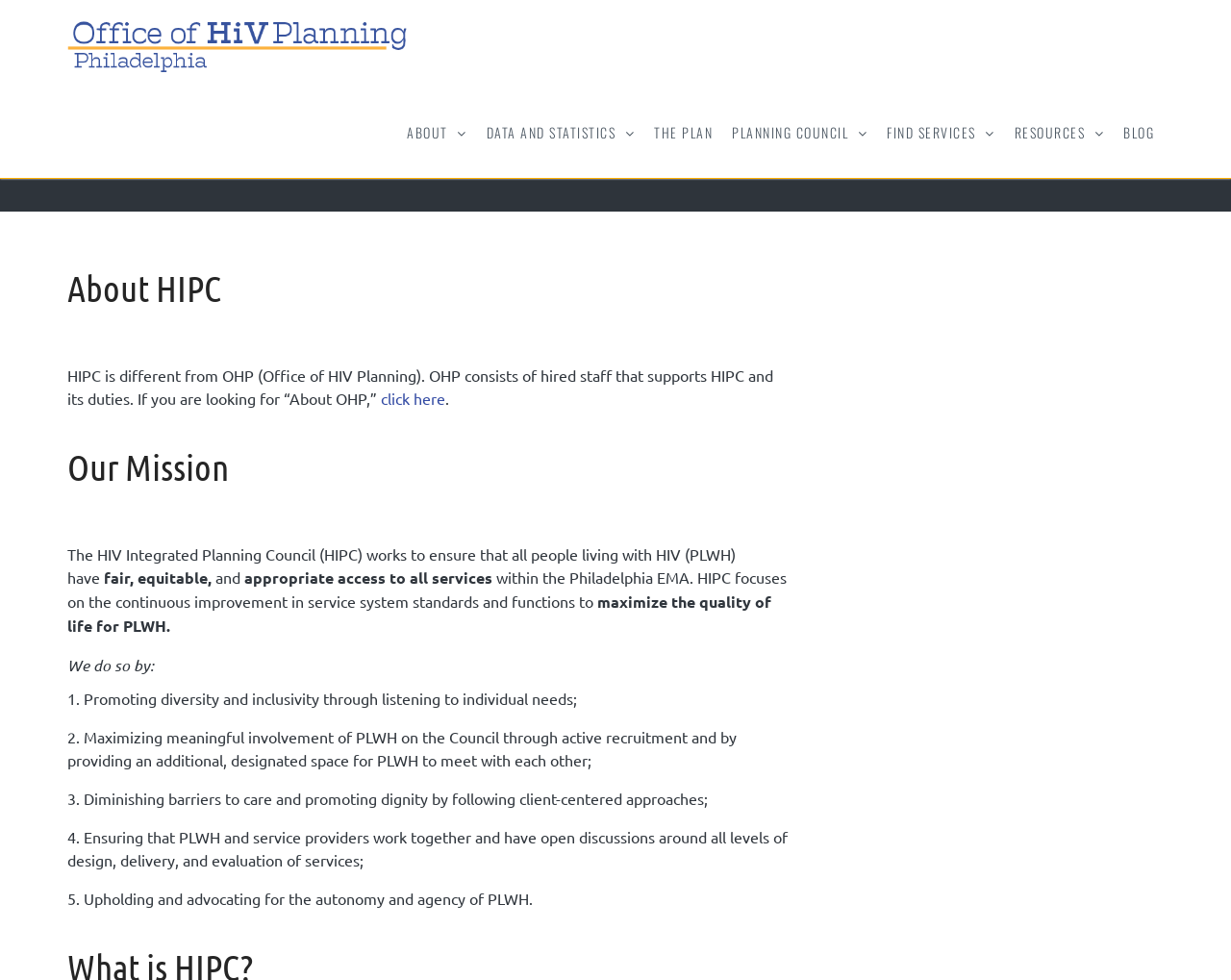Please answer the following question using a single word or phrase: What is the fifth goal of HIPC?

Uphold autonomy of PLWH